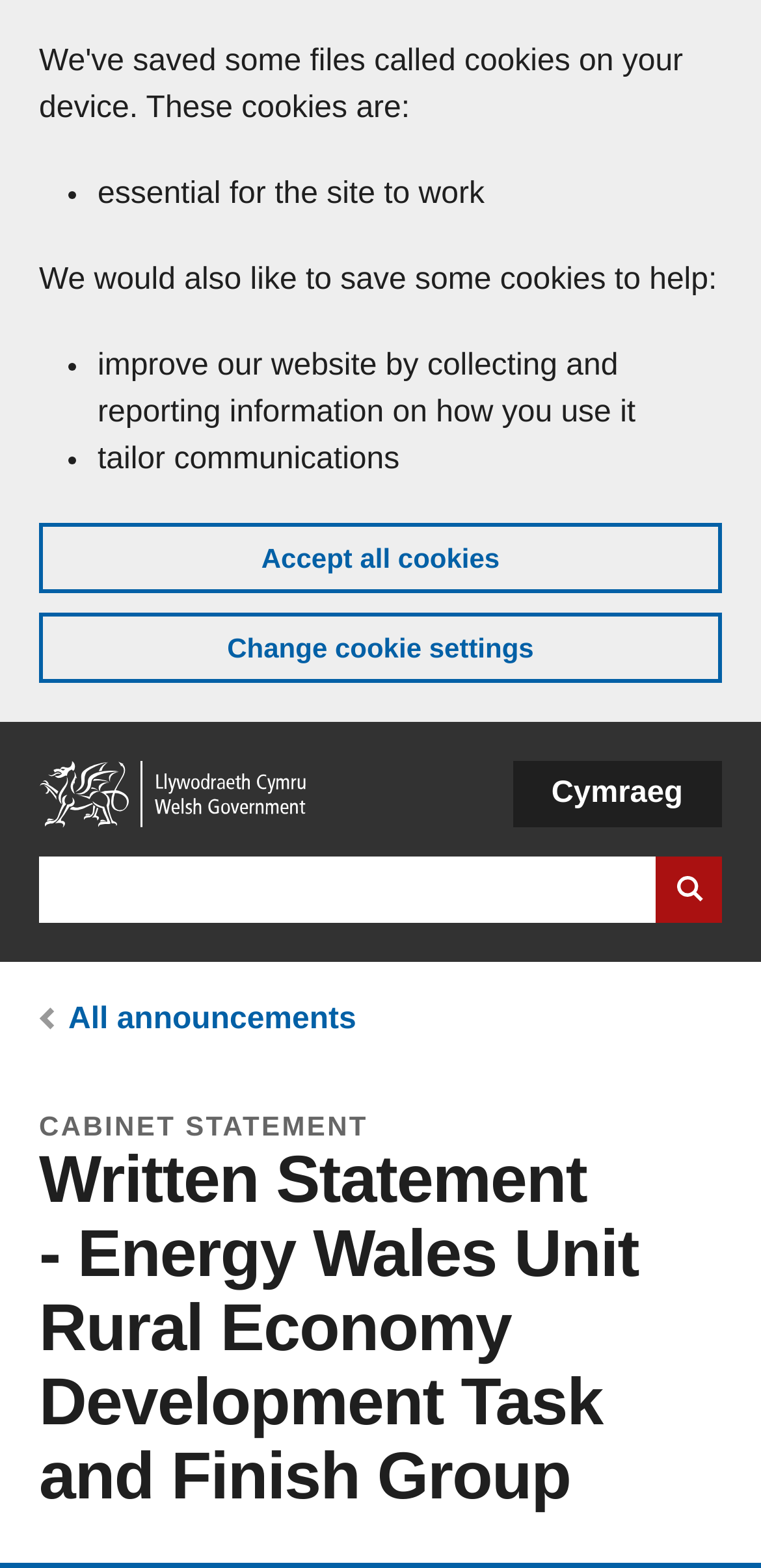Use the information in the screenshot to answer the question comprehensively: What is the function of the search box on this website?

The search box is available on the top right corner of the webpage, and it is labeled as 'Search GOV.WALES', which suggests that it can be used to search for content within the GOV.WALES website.